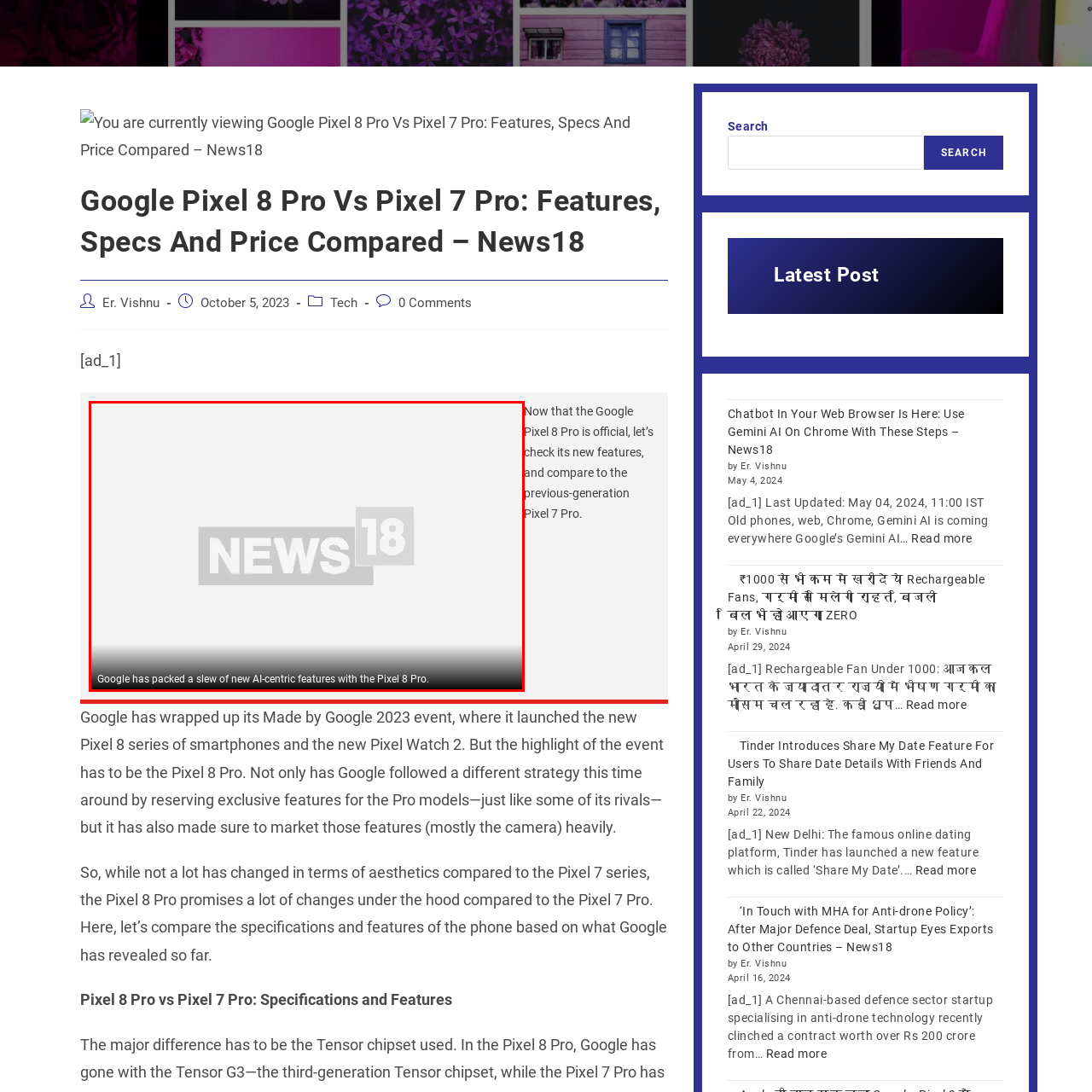Articulate a detailed description of the image inside the red frame.

The image showcases promotional content related to the Google Pixel 8 Pro, highlighting its latest AI-centric features. Positioned prominently is the text "Google has packed a slew of new AI-centric features with the Pixel 8 Pro," emphasizing the innovative capabilities of the smartphone. Accompanying this is the branding "NEWS18," suggesting that this information is part of a tech news article or comparison review of the Pixel 8 Pro against its predecessor, the Pixel 7 Pro. This image is integral to illustrating the advancements and unique aspects of Google's latest device in an engaging format.